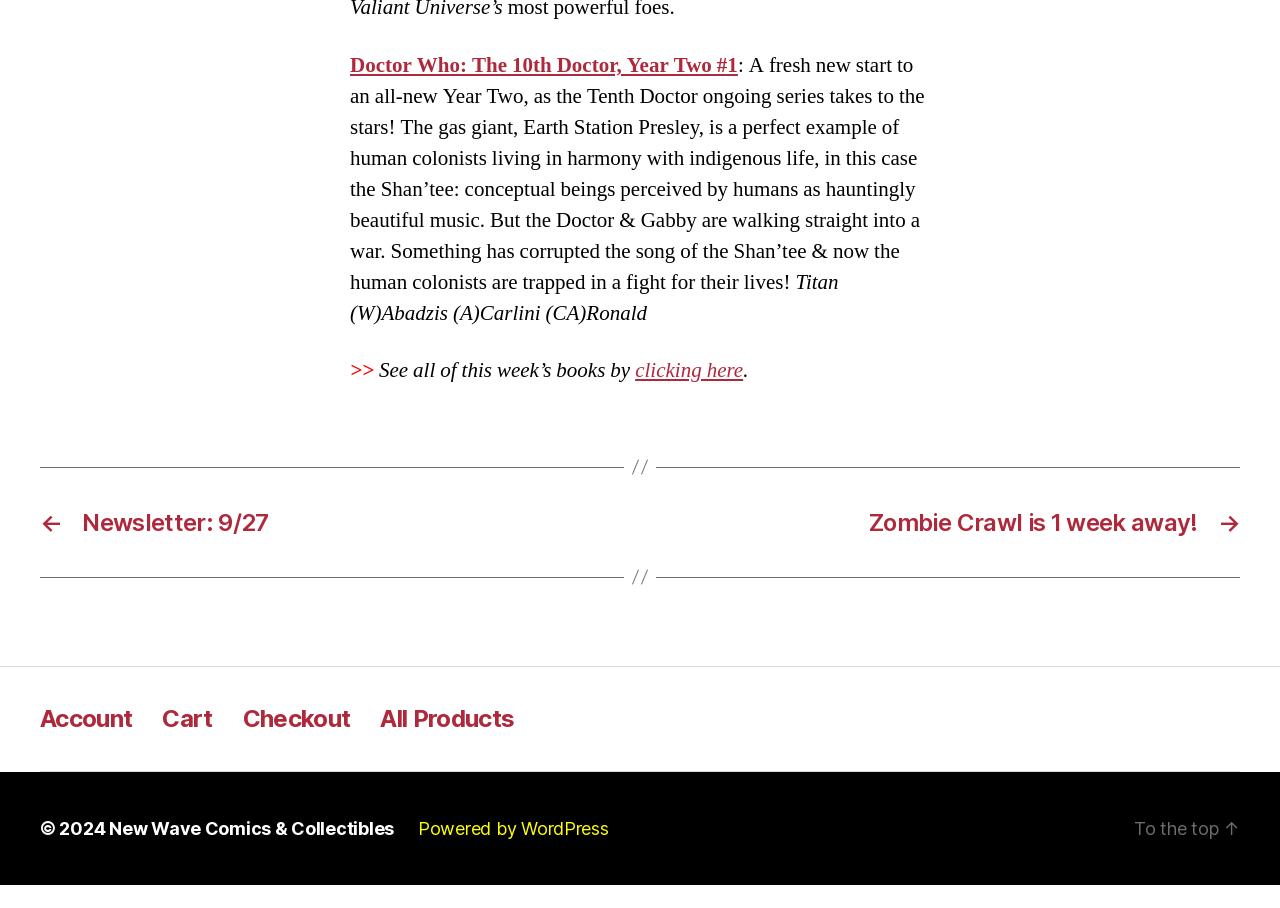Identify the bounding box coordinates for the element you need to click to achieve the following task: "go to SERVICES". The coordinates must be four float values ranging from 0 to 1, formatted as [left, top, right, bottom].

None